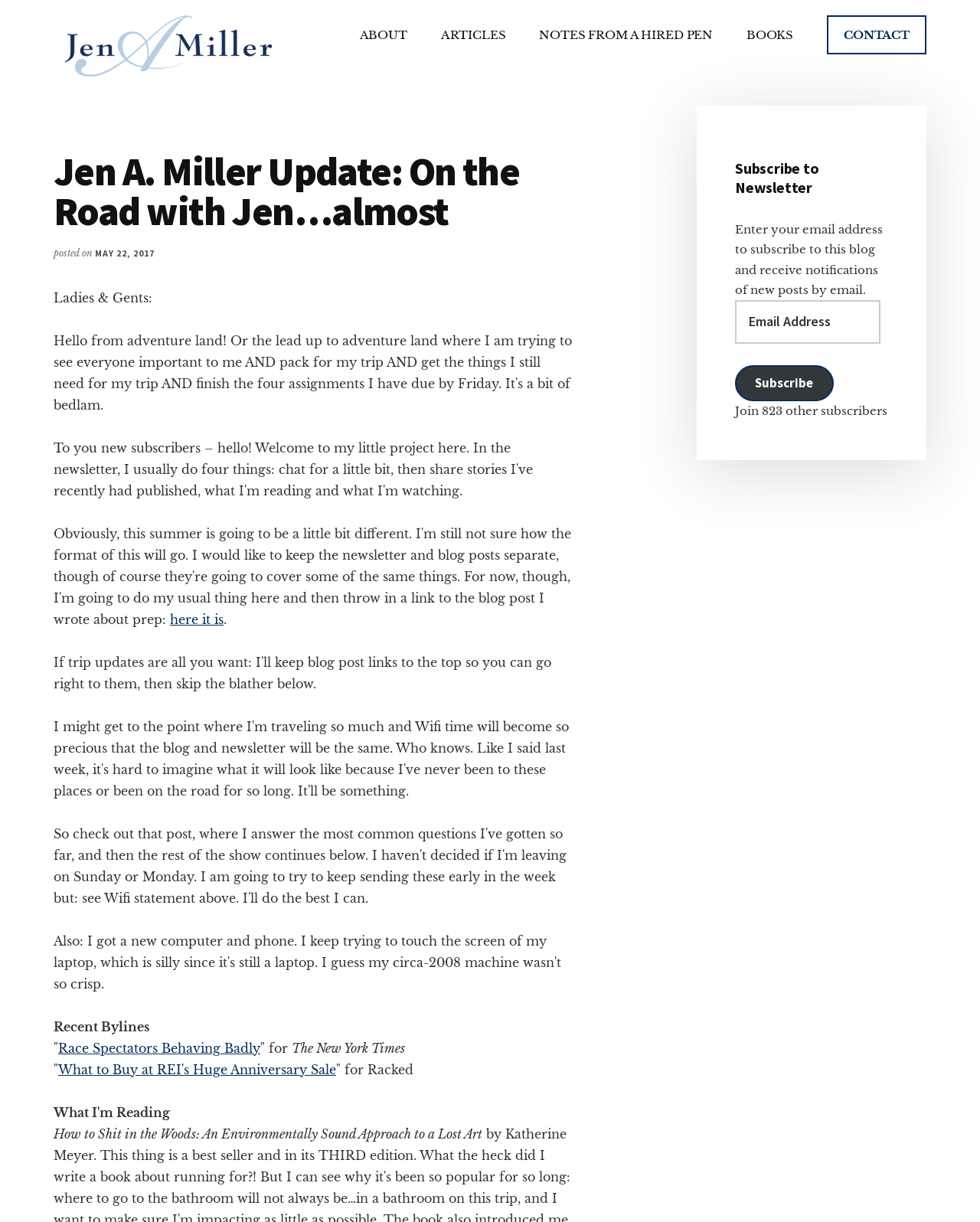What is the title of the blog post?
Refer to the image and give a detailed response to the question.

The title of the blog post is mentioned in the heading element with a bounding box of [0.055, 0.124, 0.586, 0.189] and is also the title of the webpage.